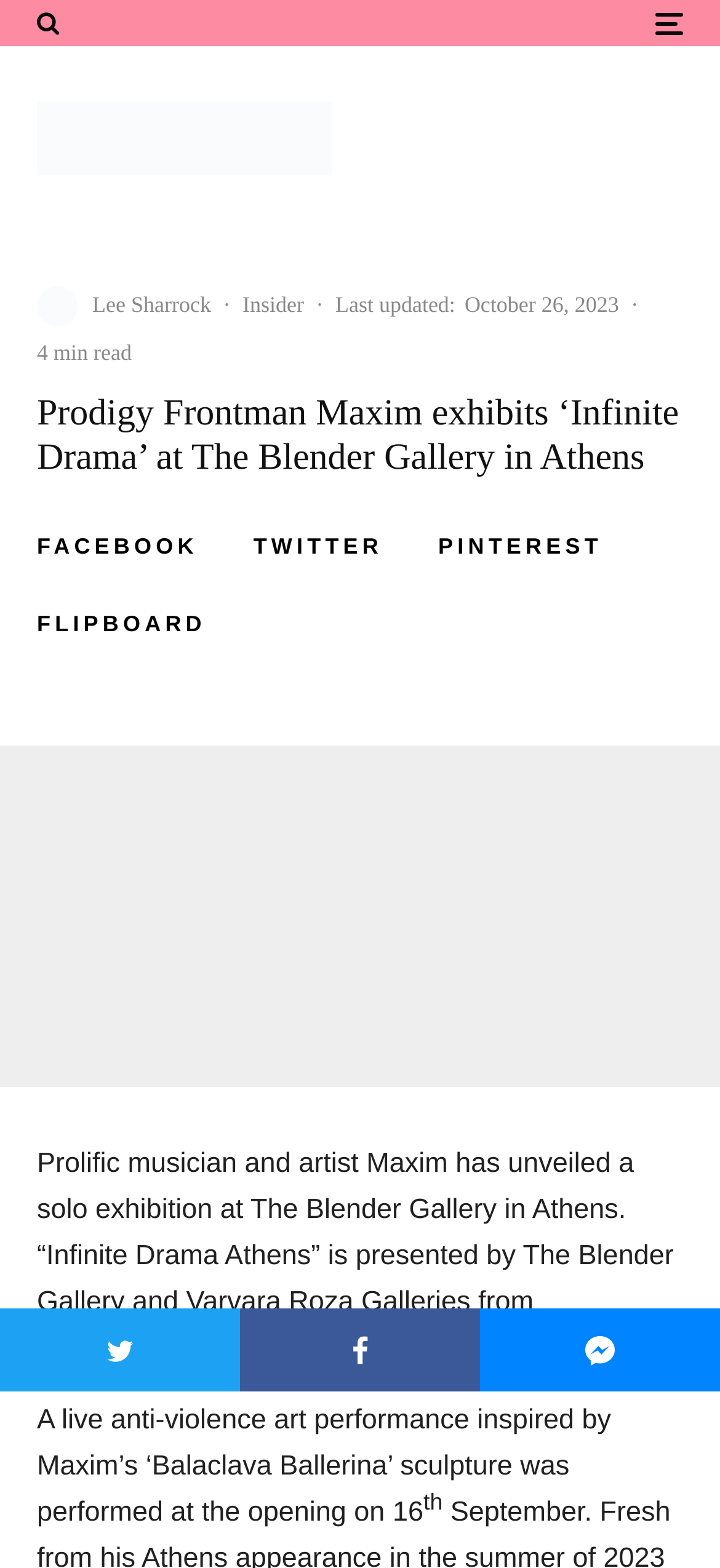Find the bounding box of the web element that fits this description: "Lee Sharrock".

[0.128, 0.186, 0.293, 0.202]